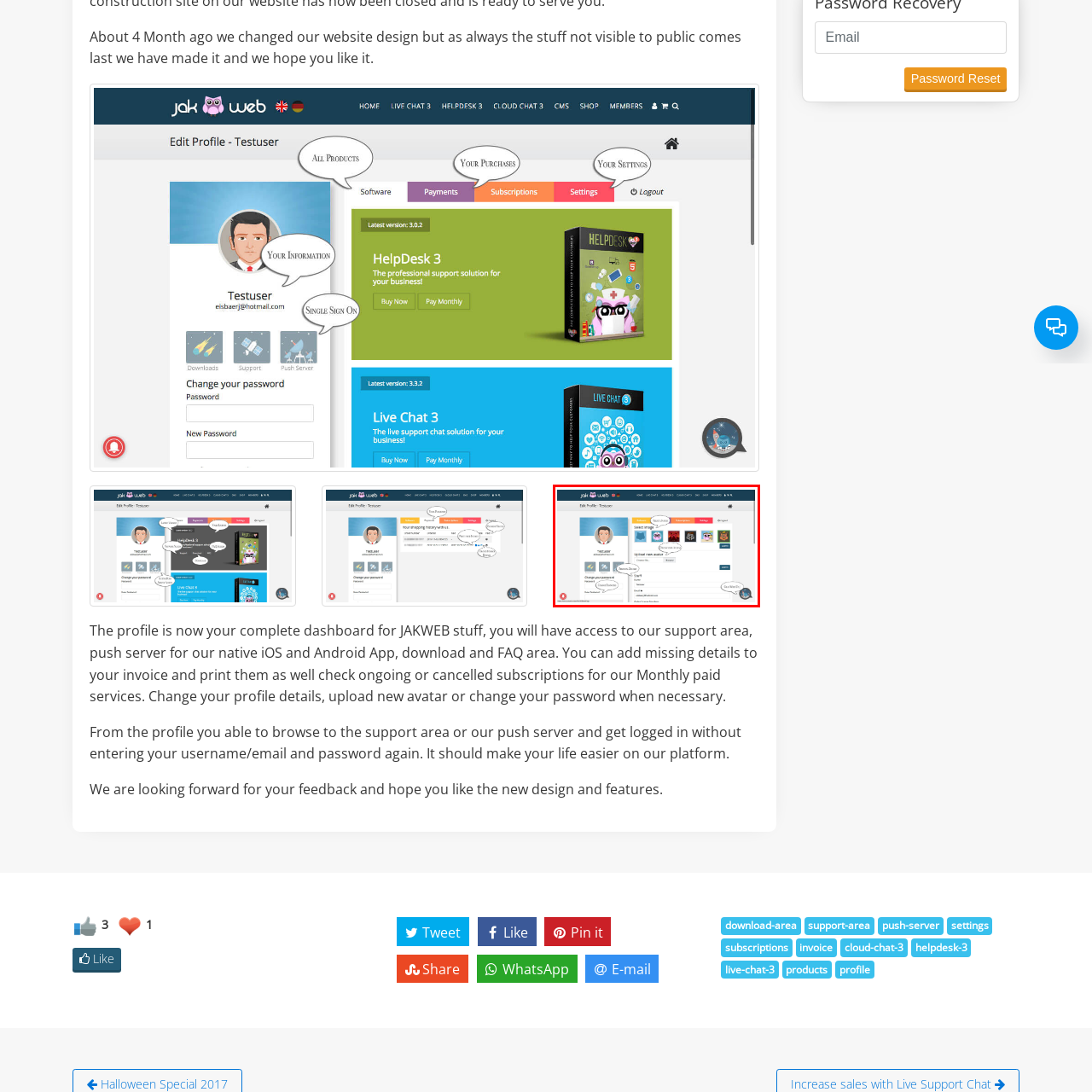Describe in detail the visual elements within the red-lined box.

The image showcases the "Edit Profile" section of the JAKWEB platform, prominently displaying the user interface designed for customizing personal profile settings. At the top, the user's name, "Tassier," appears alongside a circular profile image placeholder, which suggests an option to upload or edit the main avatar. Below this, there are interactive elements and prompts, including a selection of various avatar images, providing users with options to personalize their profile further.

To the left of the profile options, icons for changing settings and managing the profile are visible, indicating functions like changing the password and uploading a new avatar. The interface emphasizes user engagement with speech bubbles suggesting actions like "Choose another" or "Upload main avatar." The overall layout illustrates a user-friendly design that prioritizes ease of navigation and customization for users managing their profiles on the JAKWEB platform.